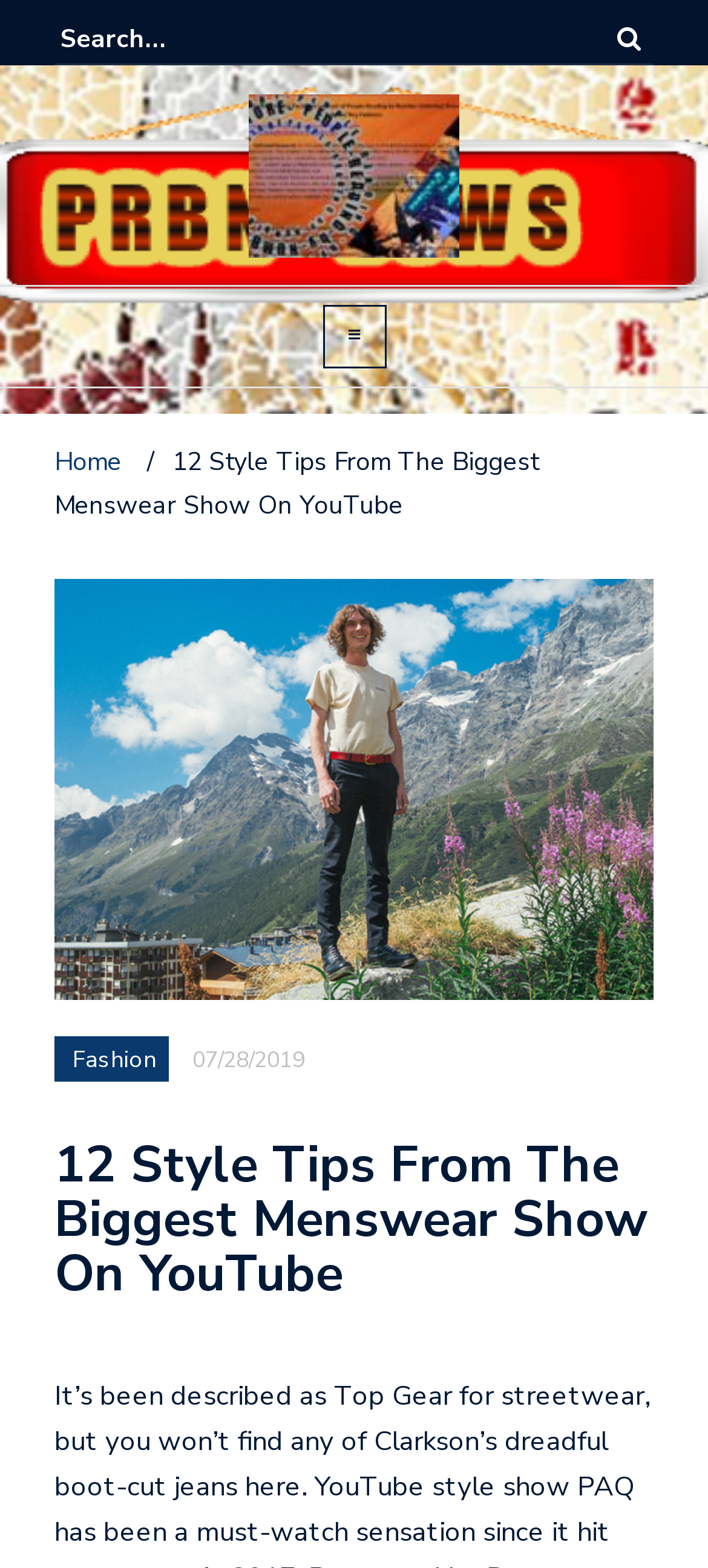Provide your answer in a single word or phrase: 
What is the purpose of the button with the icon ''?

Search